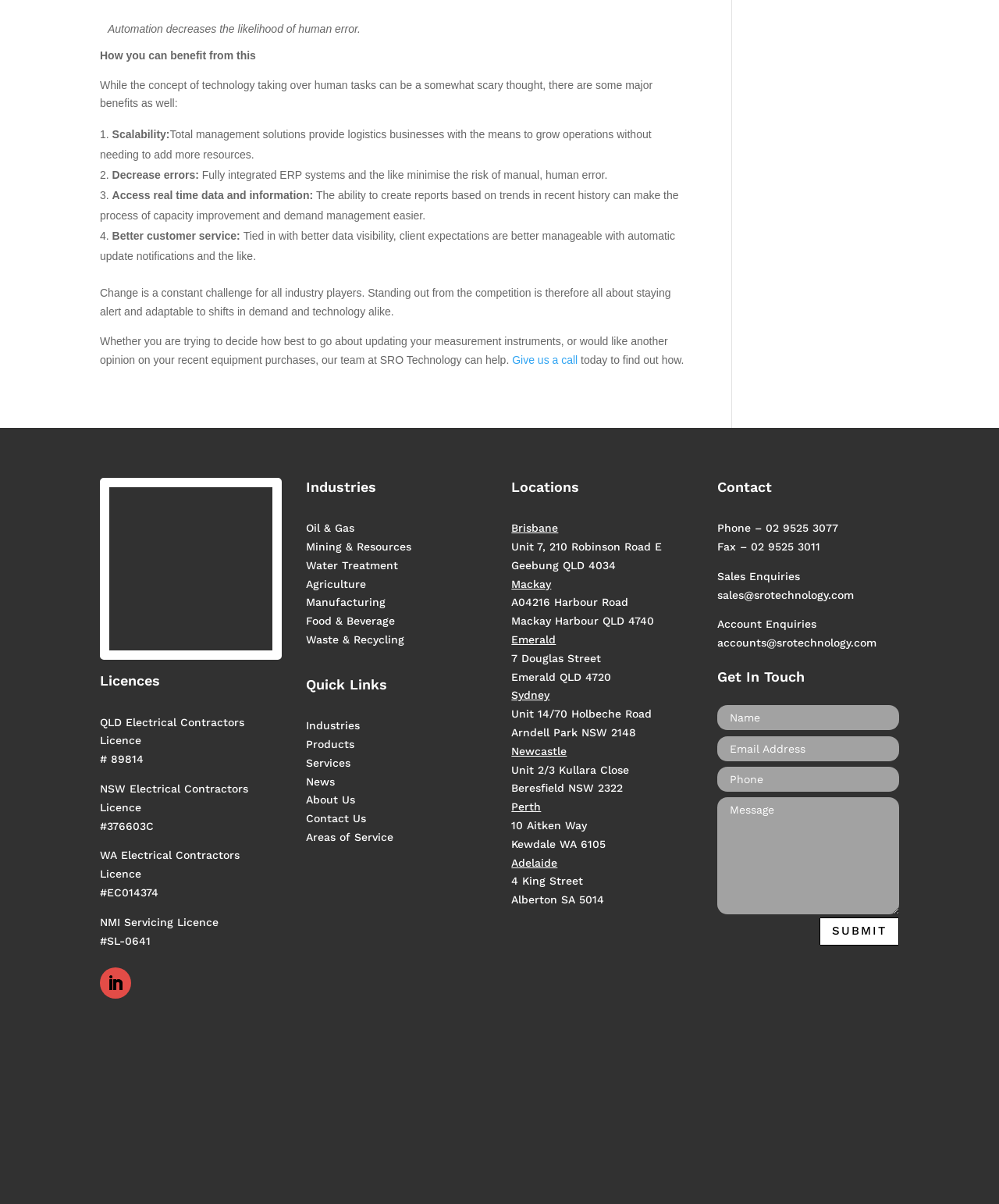What is the NSW Electrical Contractors Licence number?
Please answer the question with as much detail and depth as you can.

The licence numbers are listed under the 'Licences' heading. The NSW Electrical Contractors Licence number is #376603C, which is mentioned in the text.